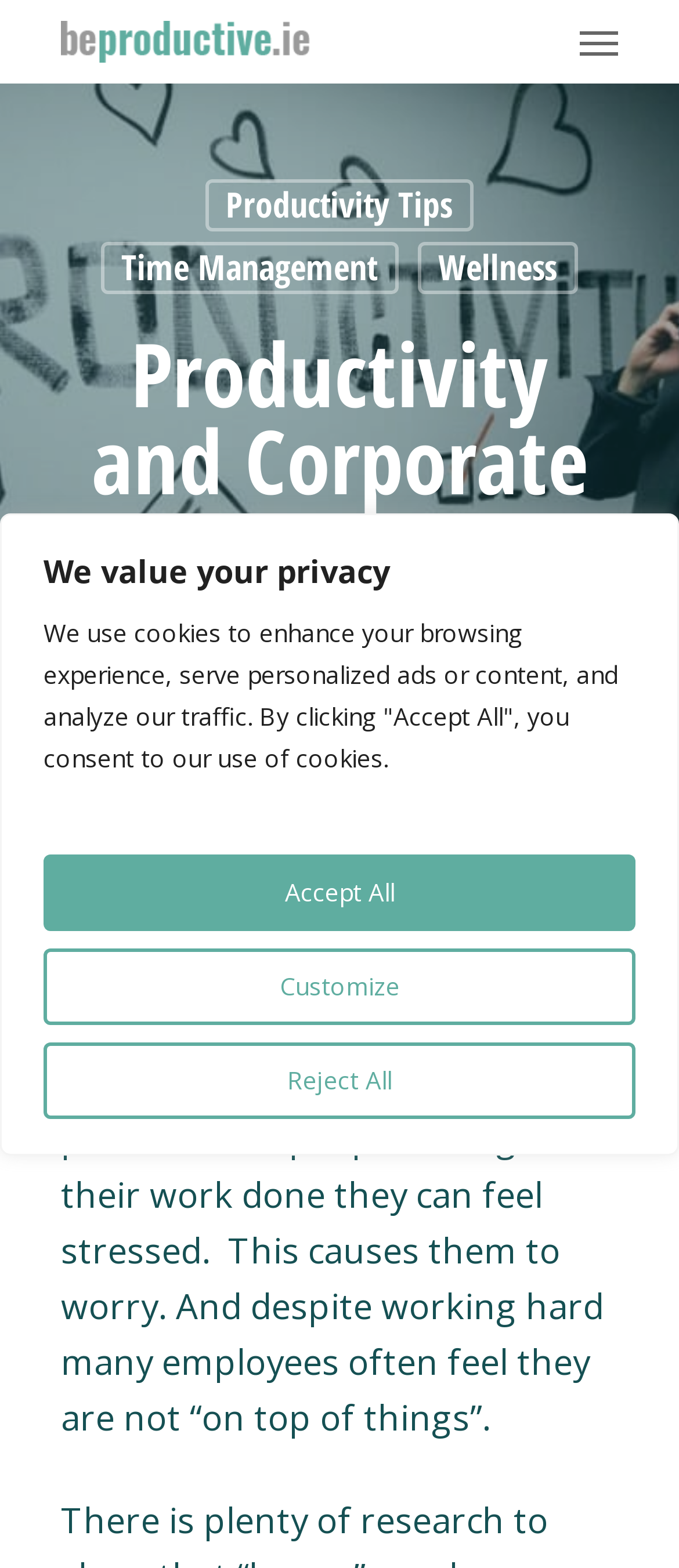Find the bounding box coordinates for the element described here: "Productivity Tips".

[0.301, 0.114, 0.696, 0.148]